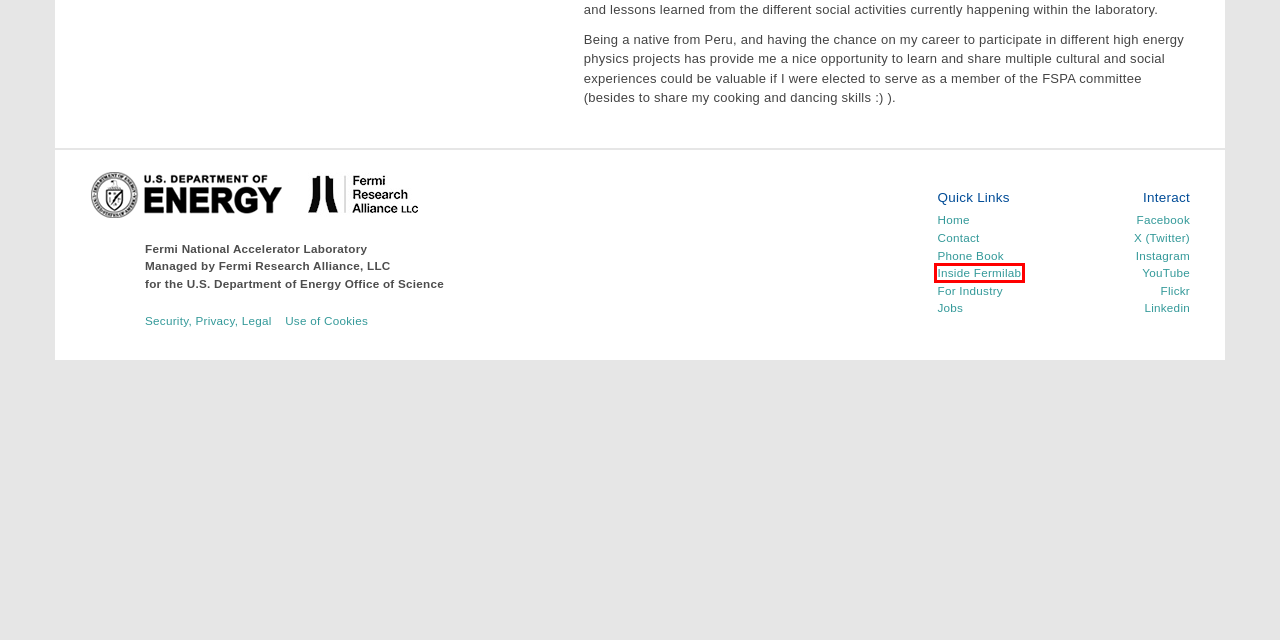Assess the screenshot of a webpage with a red bounding box and determine which webpage description most accurately matches the new page after clicking the element within the red box. Here are the options:
A. FSPA Elections 2023 | FSPA
B. Diversity and Inclusion | FSPA
C. Fermilab | Visit Fermilab
D. Fermilab | Fermilab Disclaimer
E. Fermilab | Resources | Industrial Partnerships
F. Select Authentication System
G. Department of Energy
H. Home | Fermi Research Alliance

F